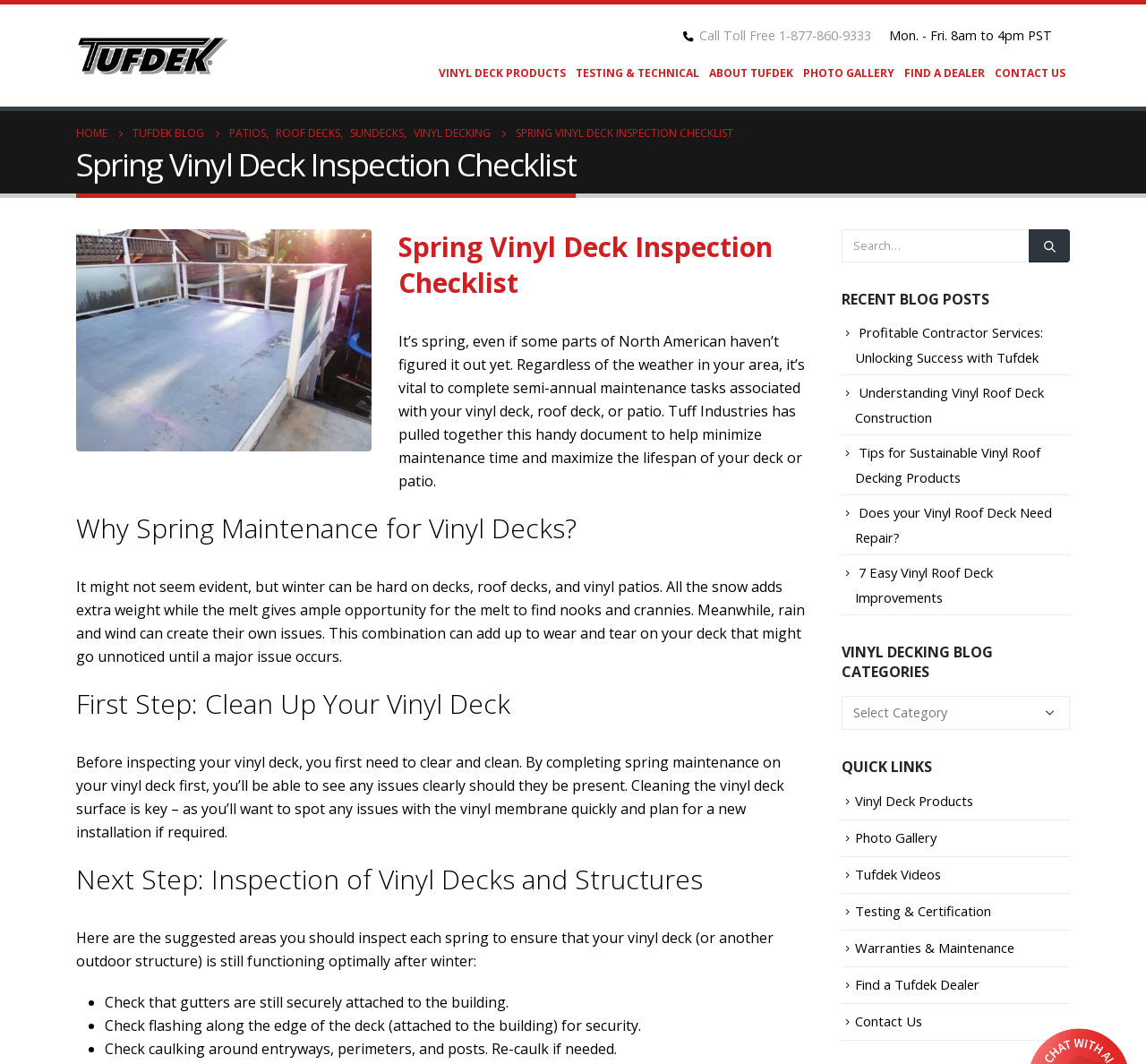Please locate the bounding box coordinates of the element that should be clicked to complete the given instruction: "Read the 'Spring Vinyl Deck Inspection Checklist' article".

[0.066, 0.136, 0.502, 0.172]